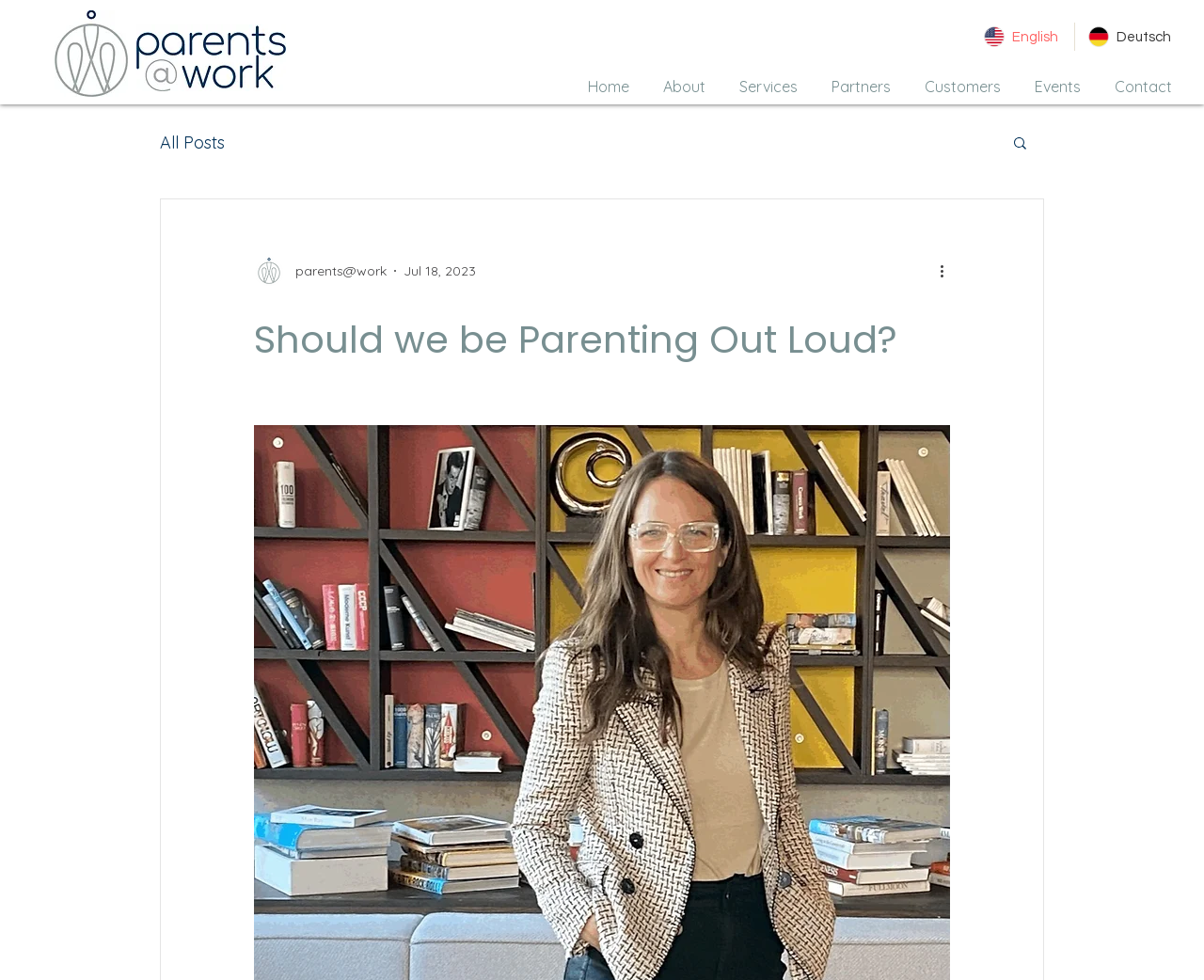Craft a detailed narrative of the webpage's structure and content.

The webpage appears to be a blog post or article with a focus on parenting. At the top left corner, there is an image related to parenting, and next to it, a logo of the website. 

Below the logo, there is a navigation menu with links to different sections of the website, including "Home", "About", "Services", "Partners", "Customers", "Events", and "Contact". 

On the right side of the navigation menu, there is a language selector with options for English and German. 

The main content of the webpage is a blog post titled "Should we be Parenting Out Loud?". The post has a writer's picture on the left side, along with the writer's name "parents@work" and the date "Jul 18, 2023". 

Below the title, there is a brief introduction or summary of the post, which mentions a young working mom being advised by her mentor to hide the fact that she was a mother when she started a new job. 

On the right side of the post, there is a search button and a "More actions" button. At the bottom of the page, there is an iframe for visitor analytics.